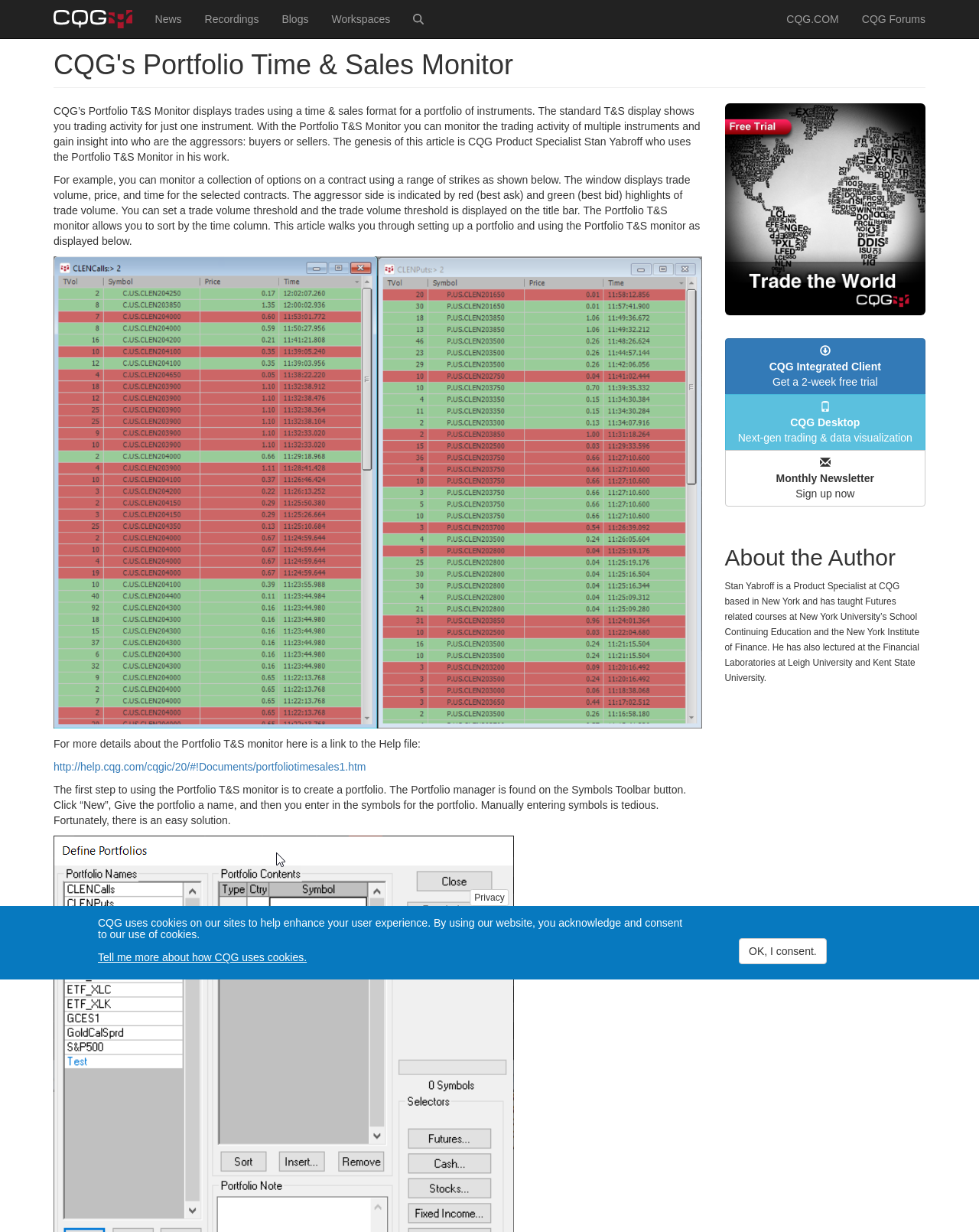Identify the bounding box coordinates for the UI element described by the following text: "OK, I consent.". Provide the coordinates as four float numbers between 0 and 1, in the format [left, top, right, bottom].

[0.755, 0.761, 0.844, 0.783]